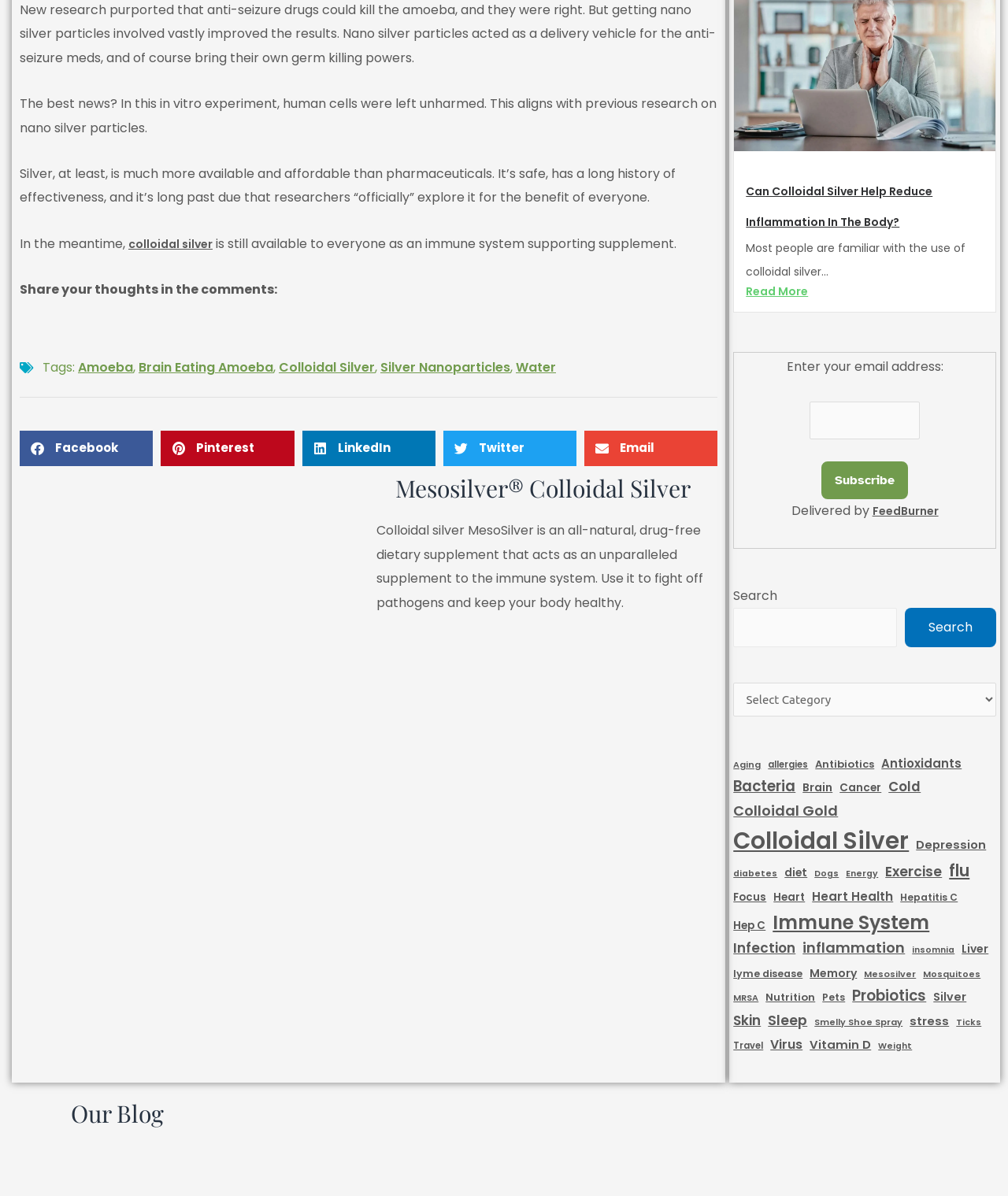Determine the bounding box coordinates for the UI element described. Format the coordinates as (top-left x, top-left y, bottom-right x, bottom-right y) and ensure all values are between 0 and 1. Element description: insomnia

[0.905, 0.79, 0.947, 0.8]